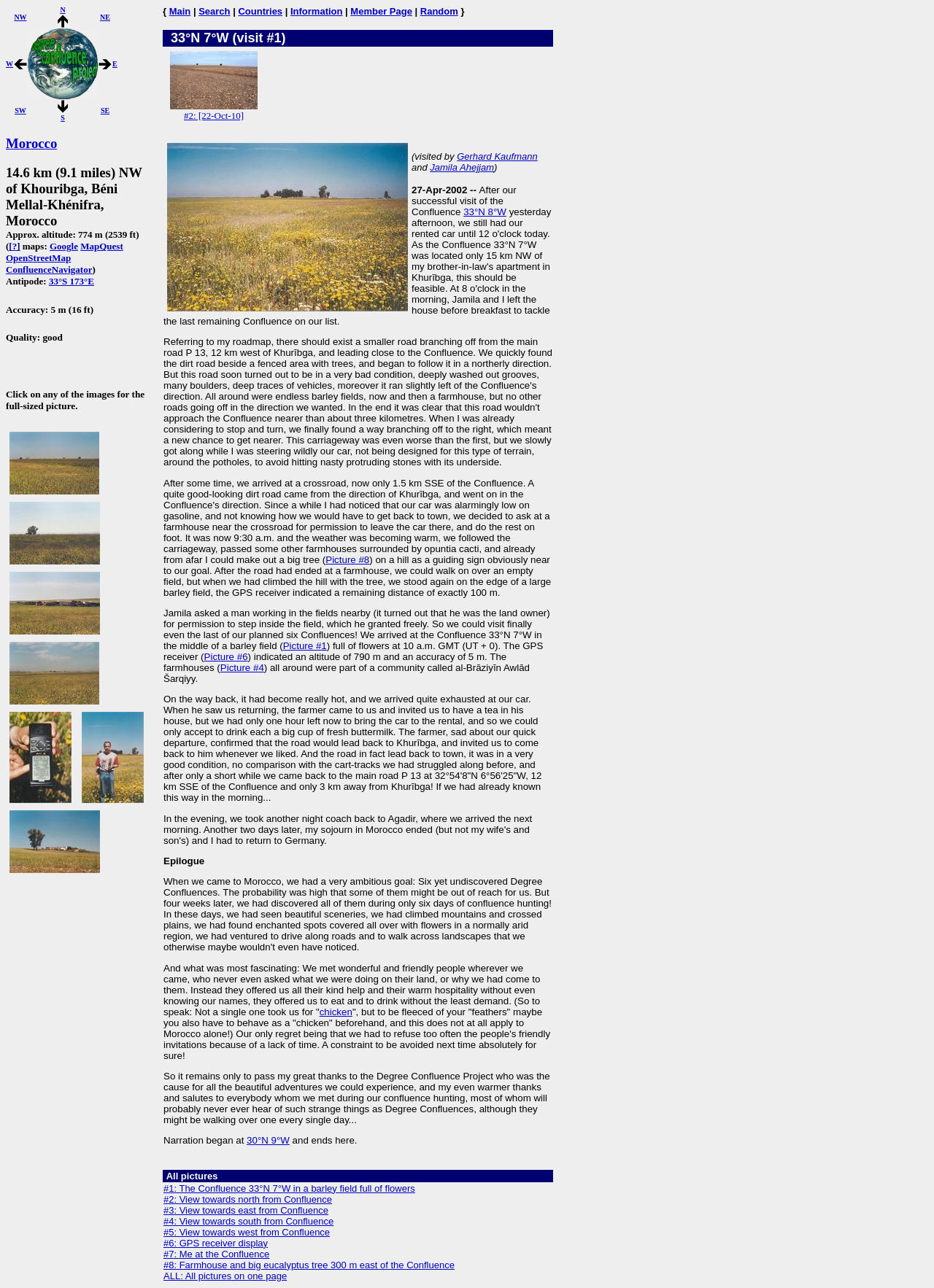Please answer the following question using a single word or phrase: 
What is the name of the community where the farmhouses are located?

al-Brāziyīn Awlād Šarqiyy